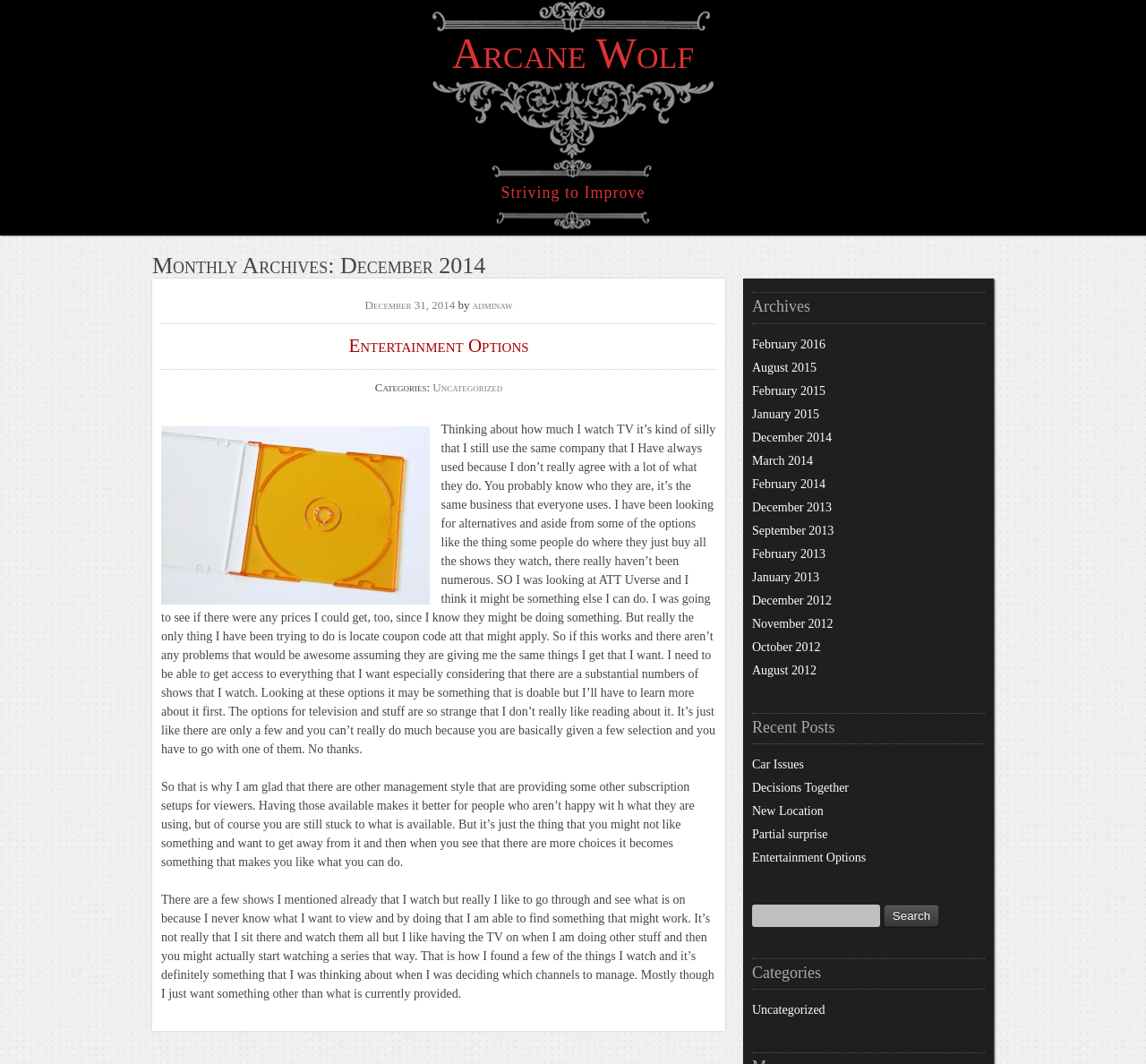Given the description "December 31, 2014", determine the bounding box of the corresponding UI element.

[0.318, 0.28, 0.4, 0.293]